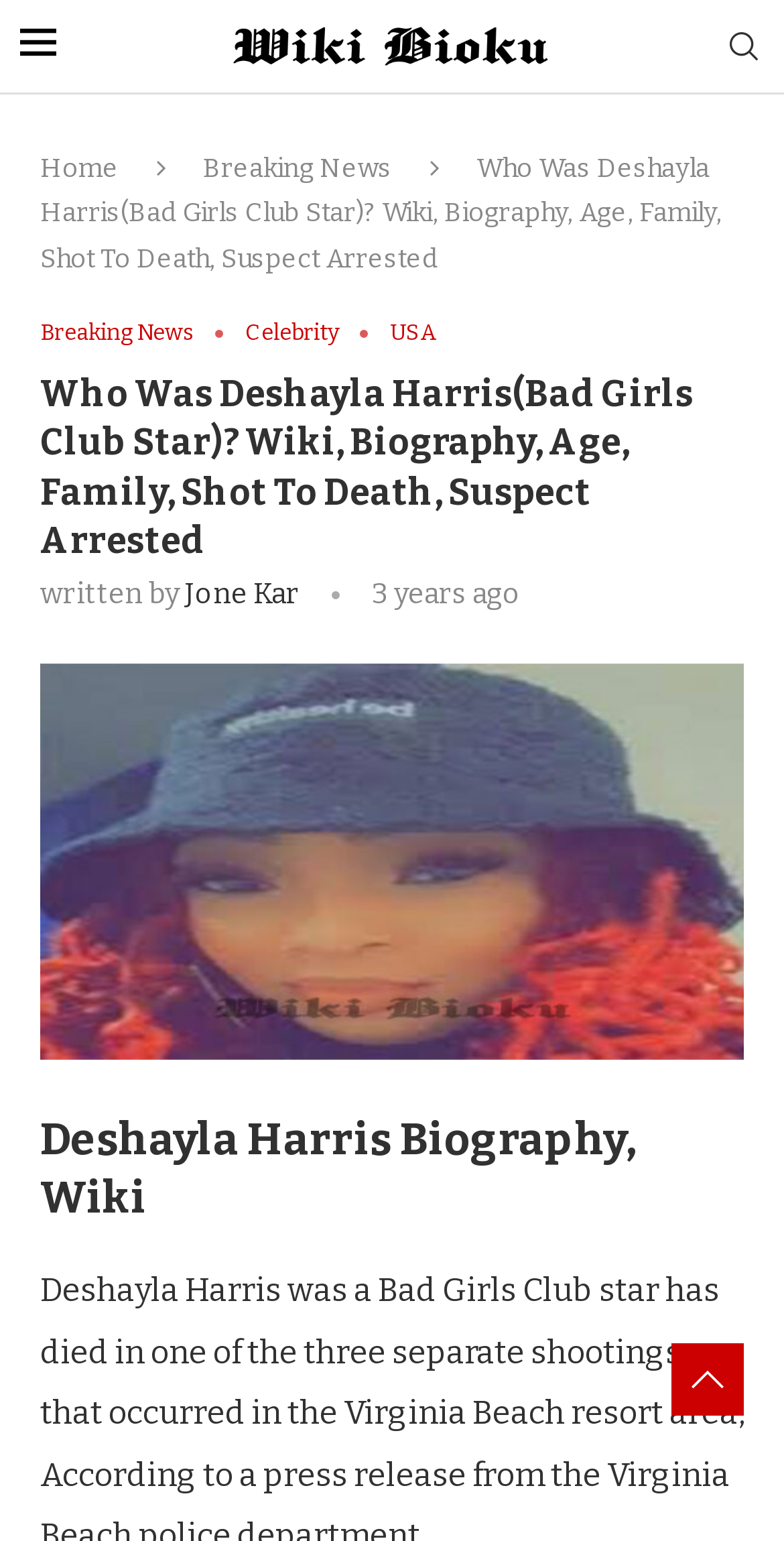Identify the bounding box coordinates of the area you need to click to perform the following instruction: "Read about Deshayla Harris".

[0.051, 0.431, 0.949, 0.456]